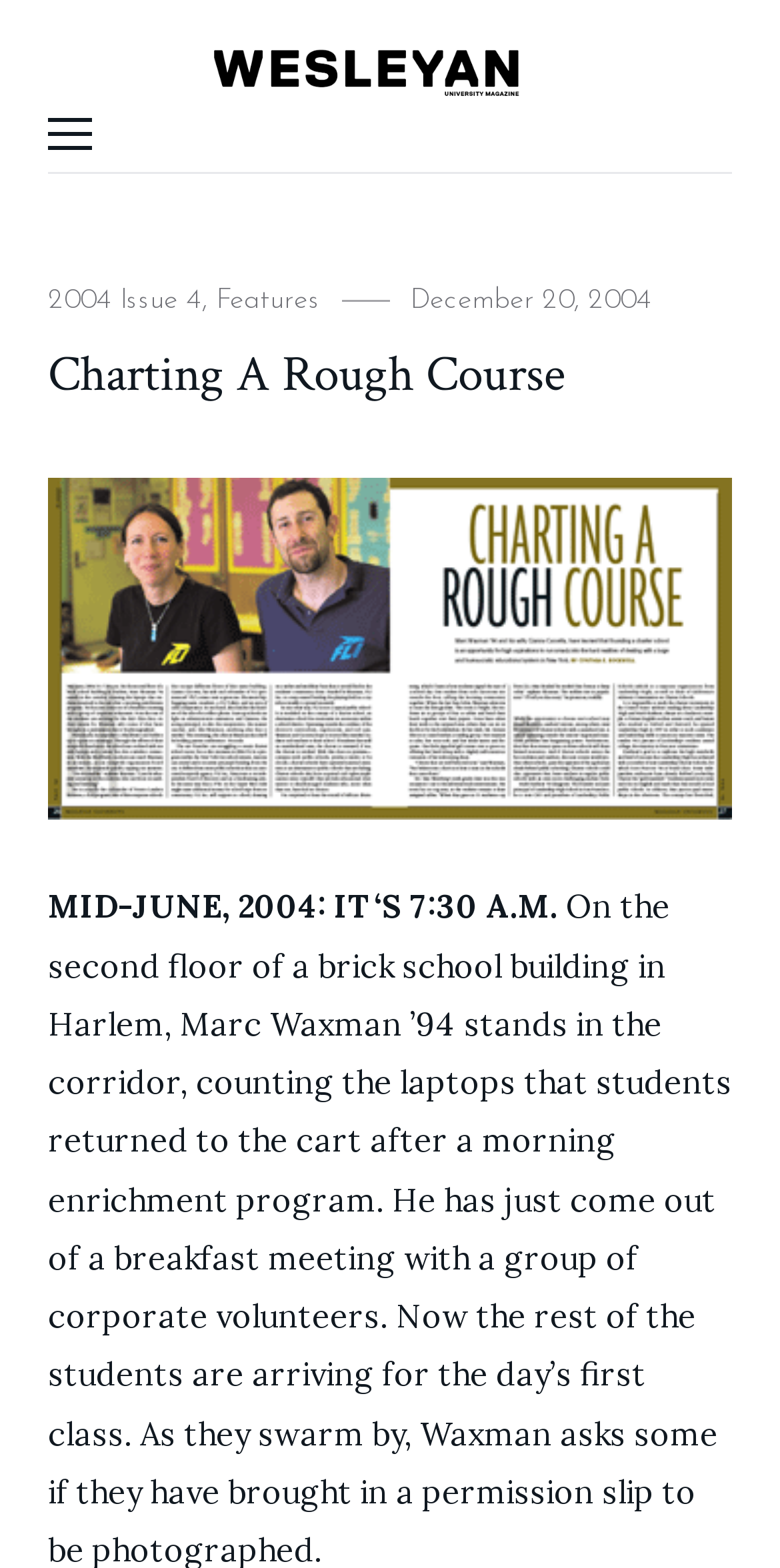Respond to the following question using a concise word or phrase: 
What is the category of the article?

2004 Issue 4